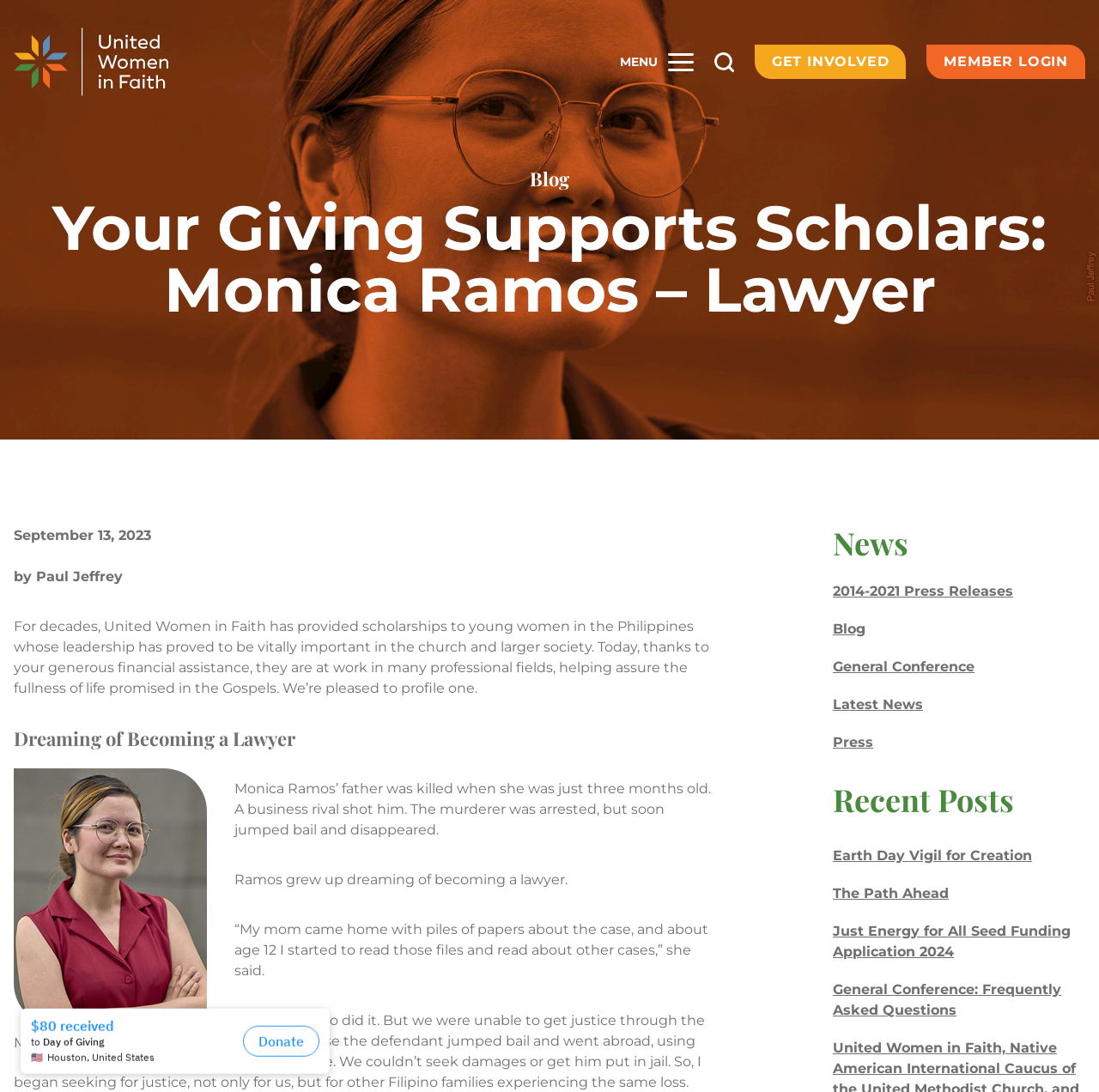Using the description: "2014-2021 Press Releases", identify the bounding box of the corresponding UI element in the screenshot.

[0.758, 0.534, 0.922, 0.549]